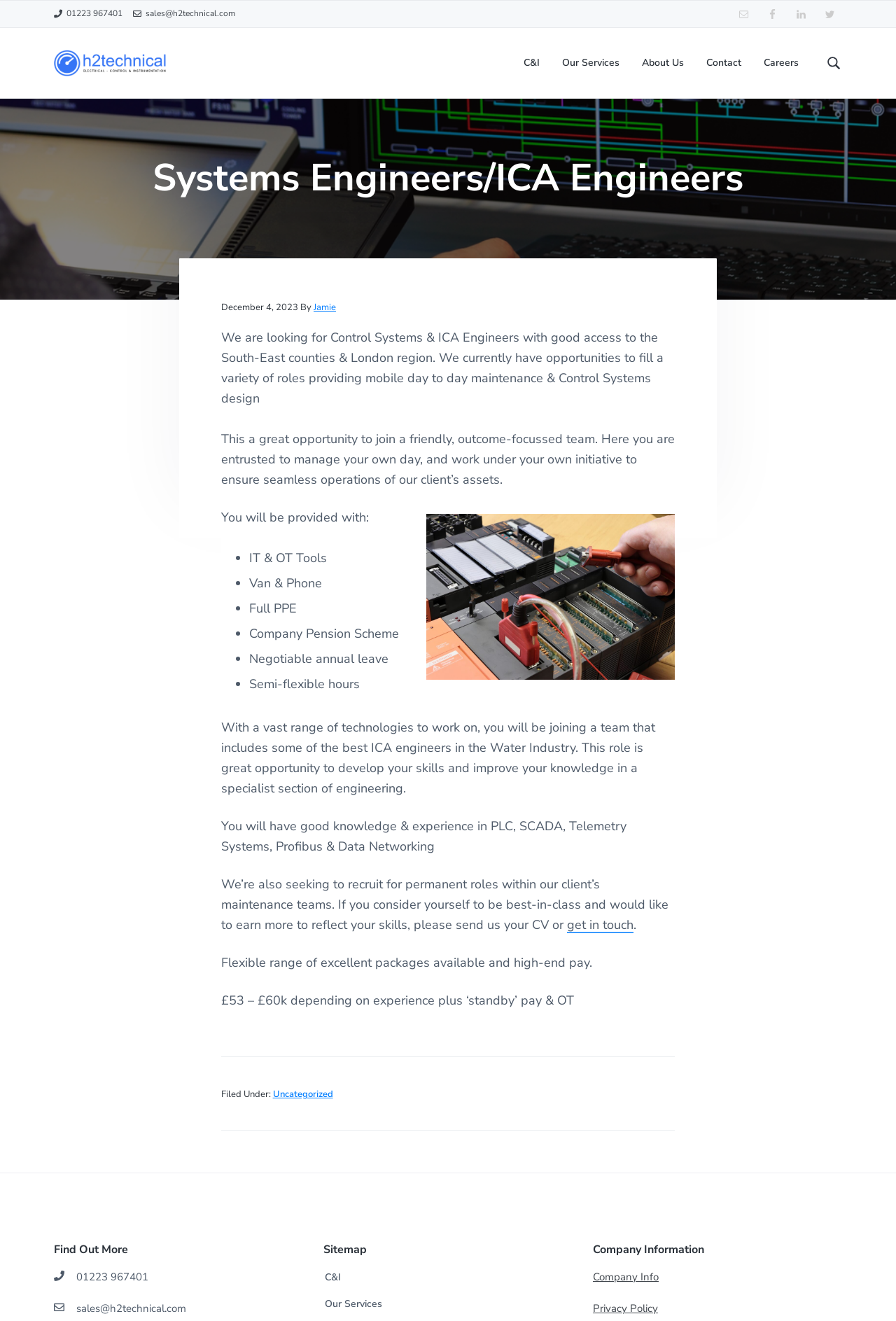Find the bounding box coordinates of the clickable area required to complete the following action: "Visit the 'C&I' page".

[0.585, 0.042, 0.602, 0.054]